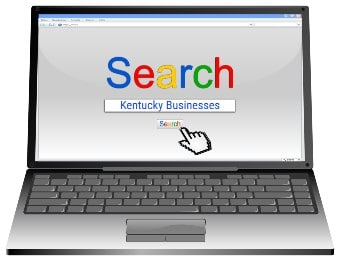What does the cursor icon represent?
Answer the question with detailed information derived from the image.

The cursor is represented by a hand icon, which suggests interactivity and implies that the user can click on the 'Search' button to initiate a search for Kentucky businesses.